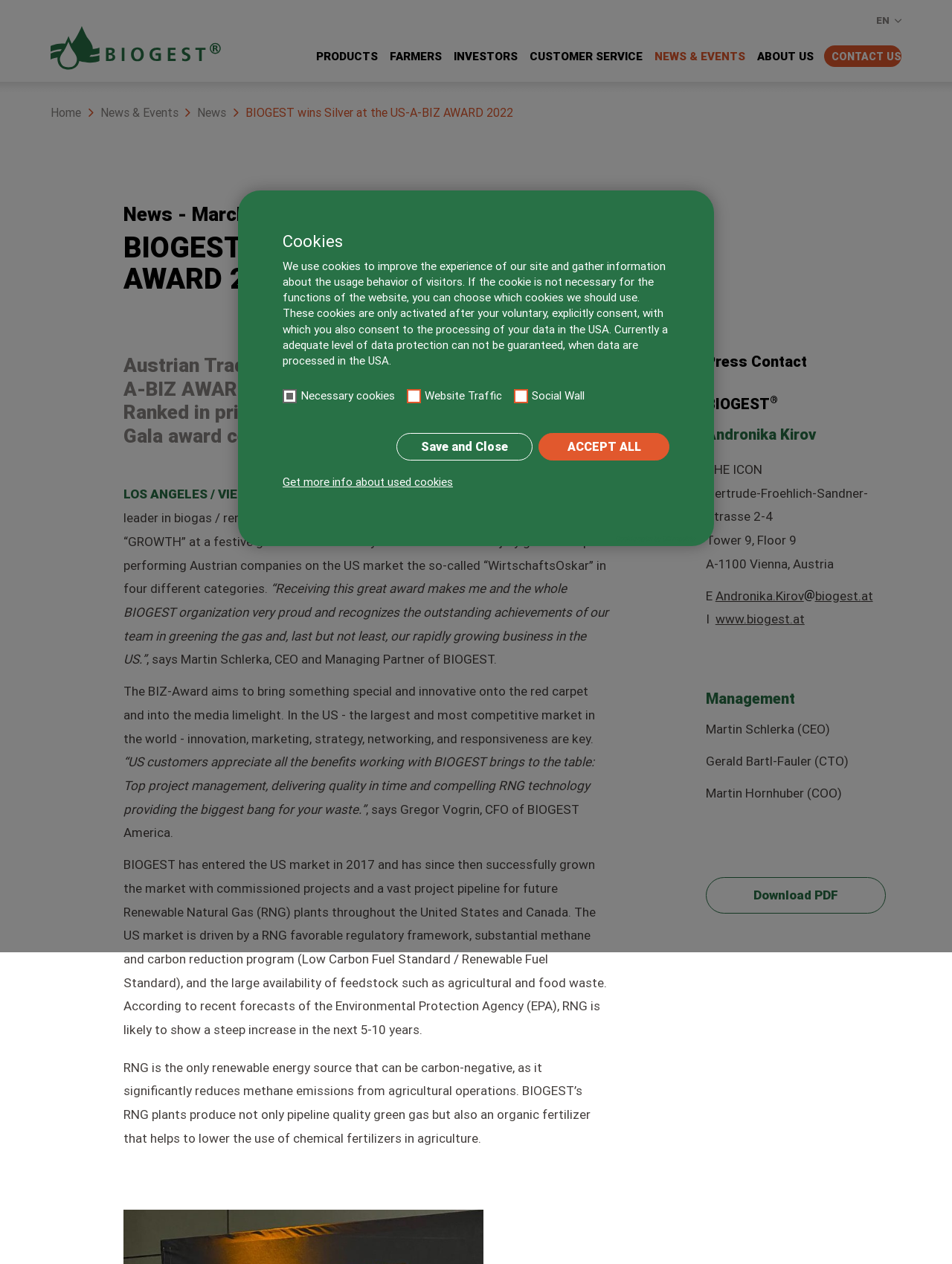Please specify the bounding box coordinates for the clickable region that will help you carry out the instruction: "Learn about BIOGEST".

[0.795, 0.04, 0.855, 0.064]